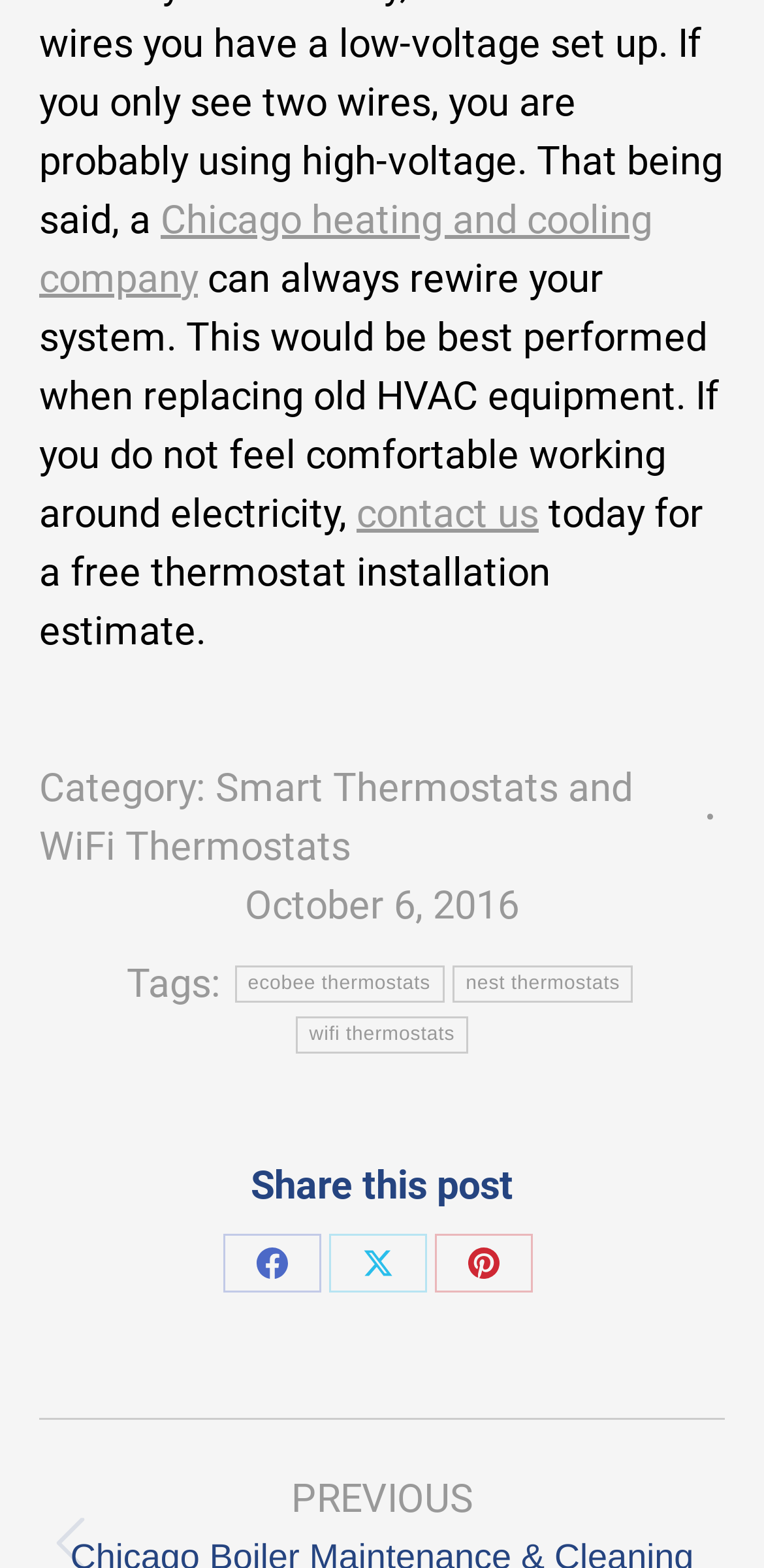What social media platforms can a user share the post on?
Provide a one-word or short-phrase answer based on the image.

Facebook, X, Pinterest